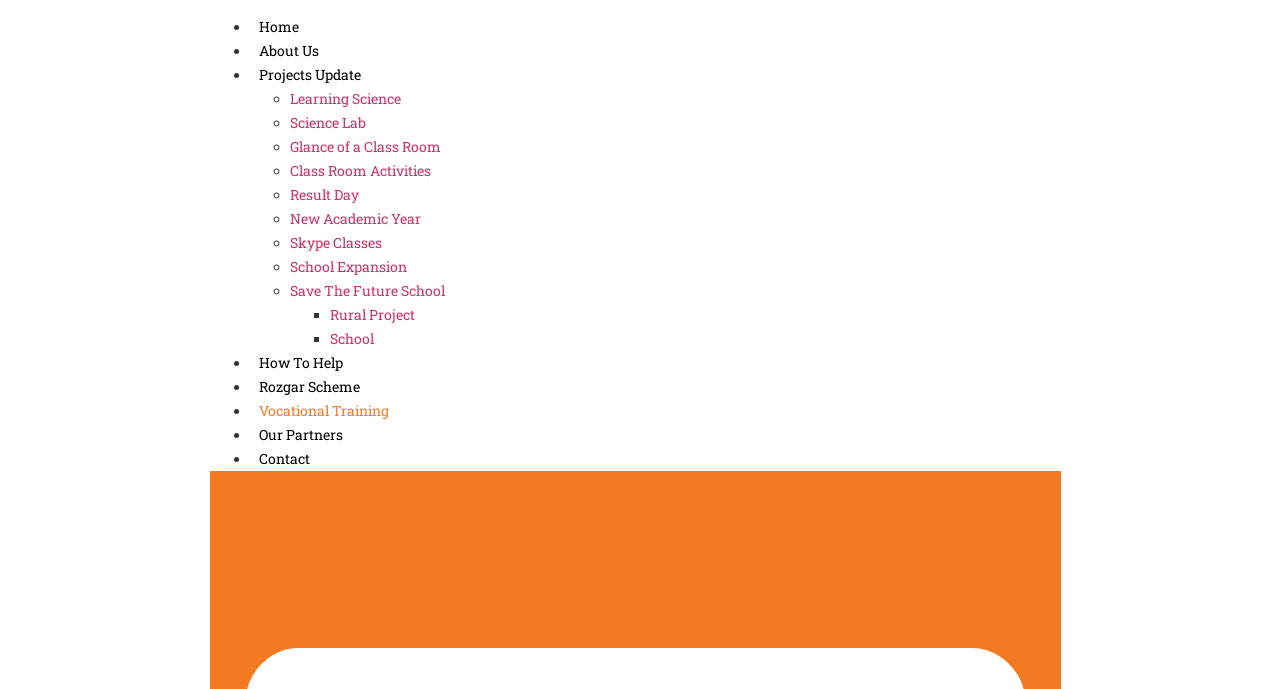Locate the bounding box coordinates of the clickable part needed for the task: "view projects update".

[0.195, 0.094, 0.289, 0.122]